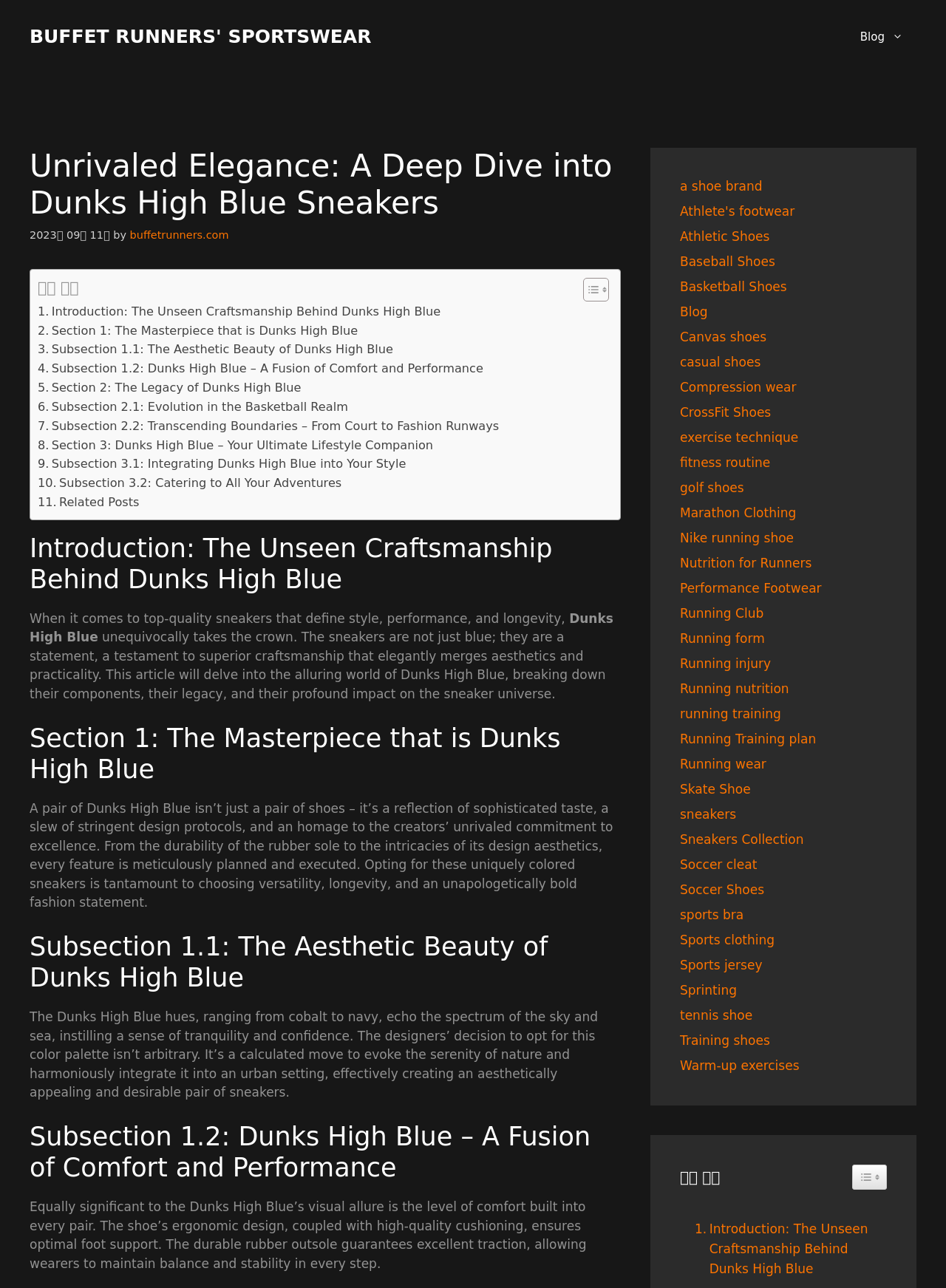Please identify the bounding box coordinates of the element that needs to be clicked to perform the following instruction: "Read the 'Introduction: The Unseen Craftsmanship Behind Dunks High Blue' section".

[0.031, 0.414, 0.656, 0.462]